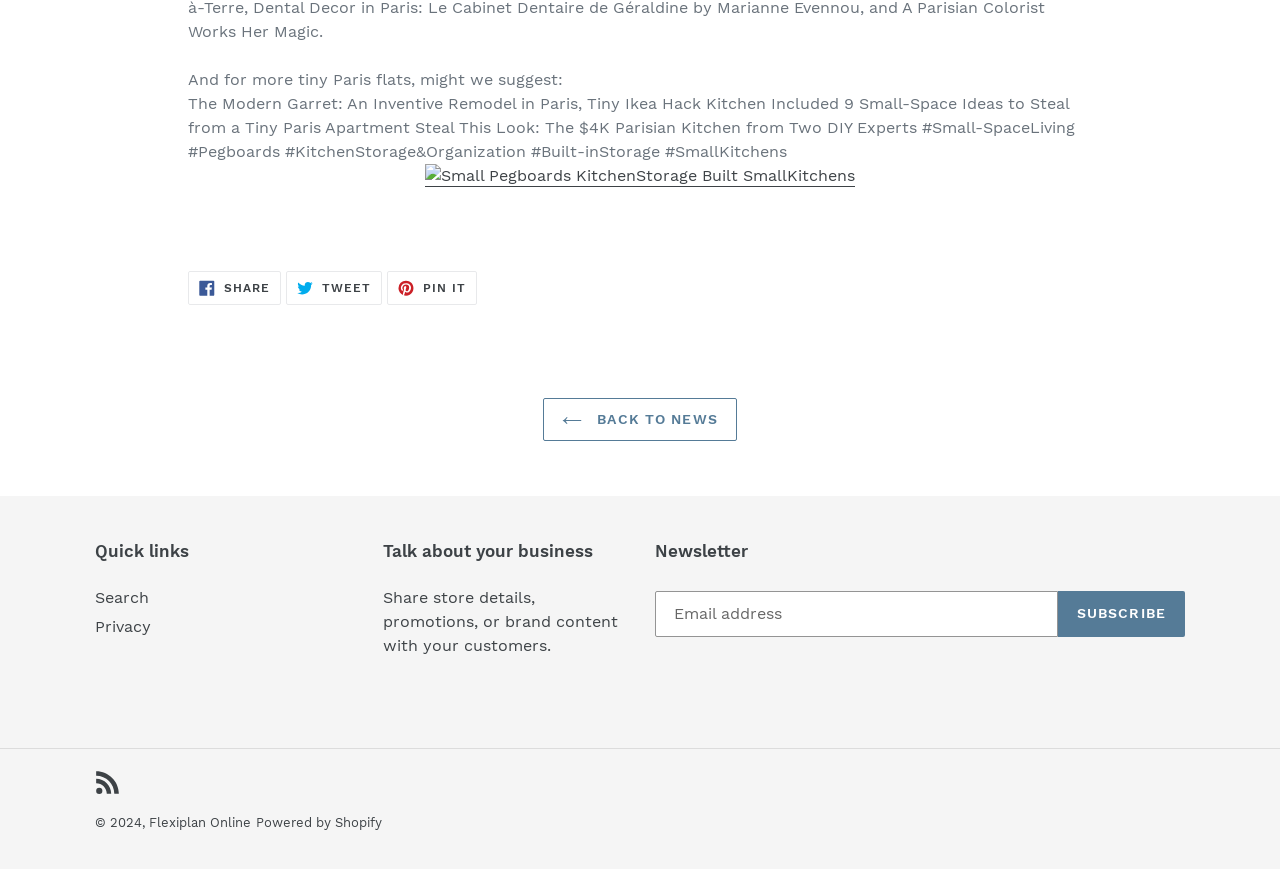Answer with a single word or phrase: 
What is the copyright year?

2024